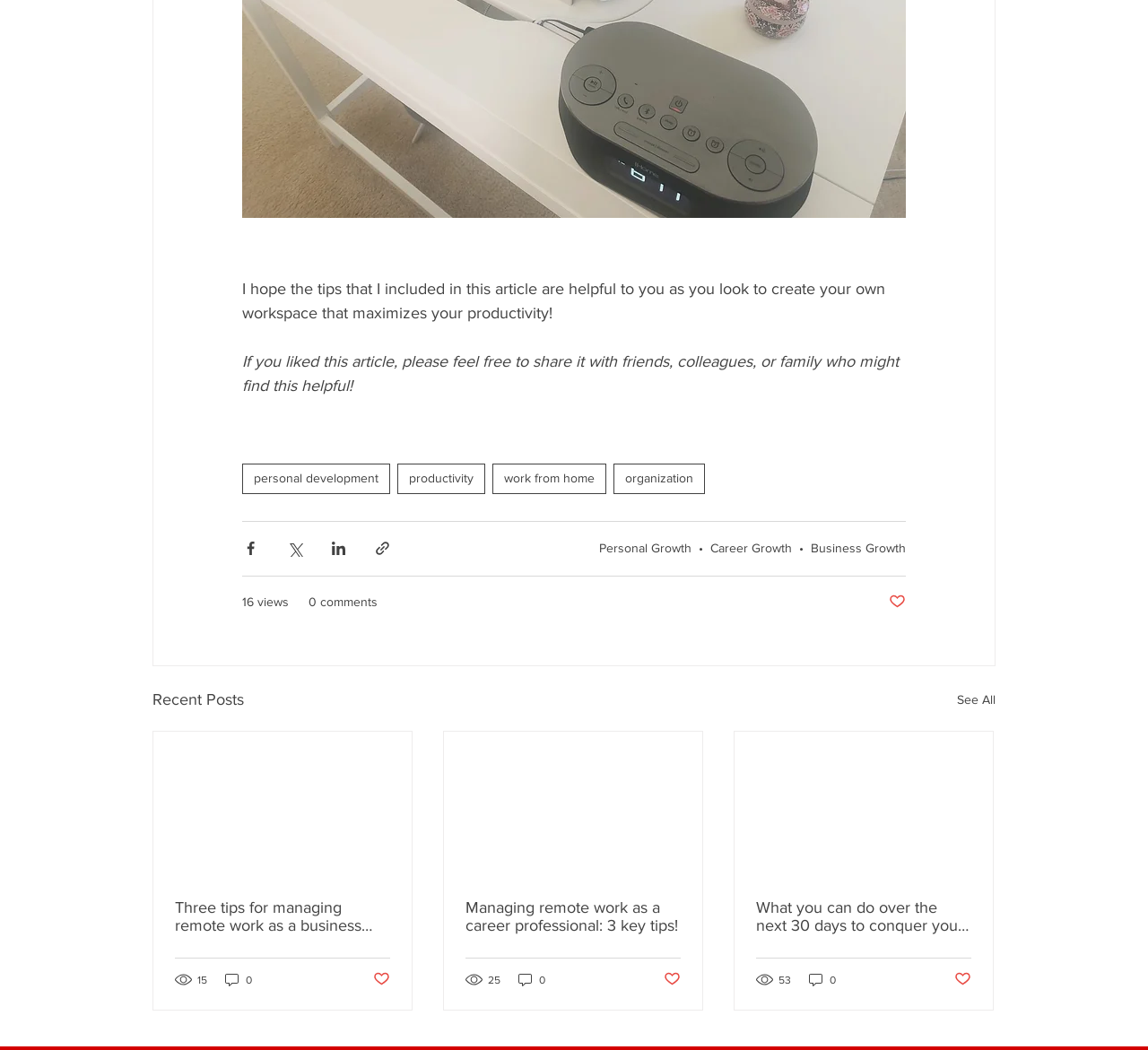Please identify the bounding box coordinates of the region to click in order to complete the given instruction: "Share this article via Facebook". The coordinates should be four float numbers between 0 and 1, i.e., [left, top, right, bottom].

[0.211, 0.514, 0.226, 0.53]